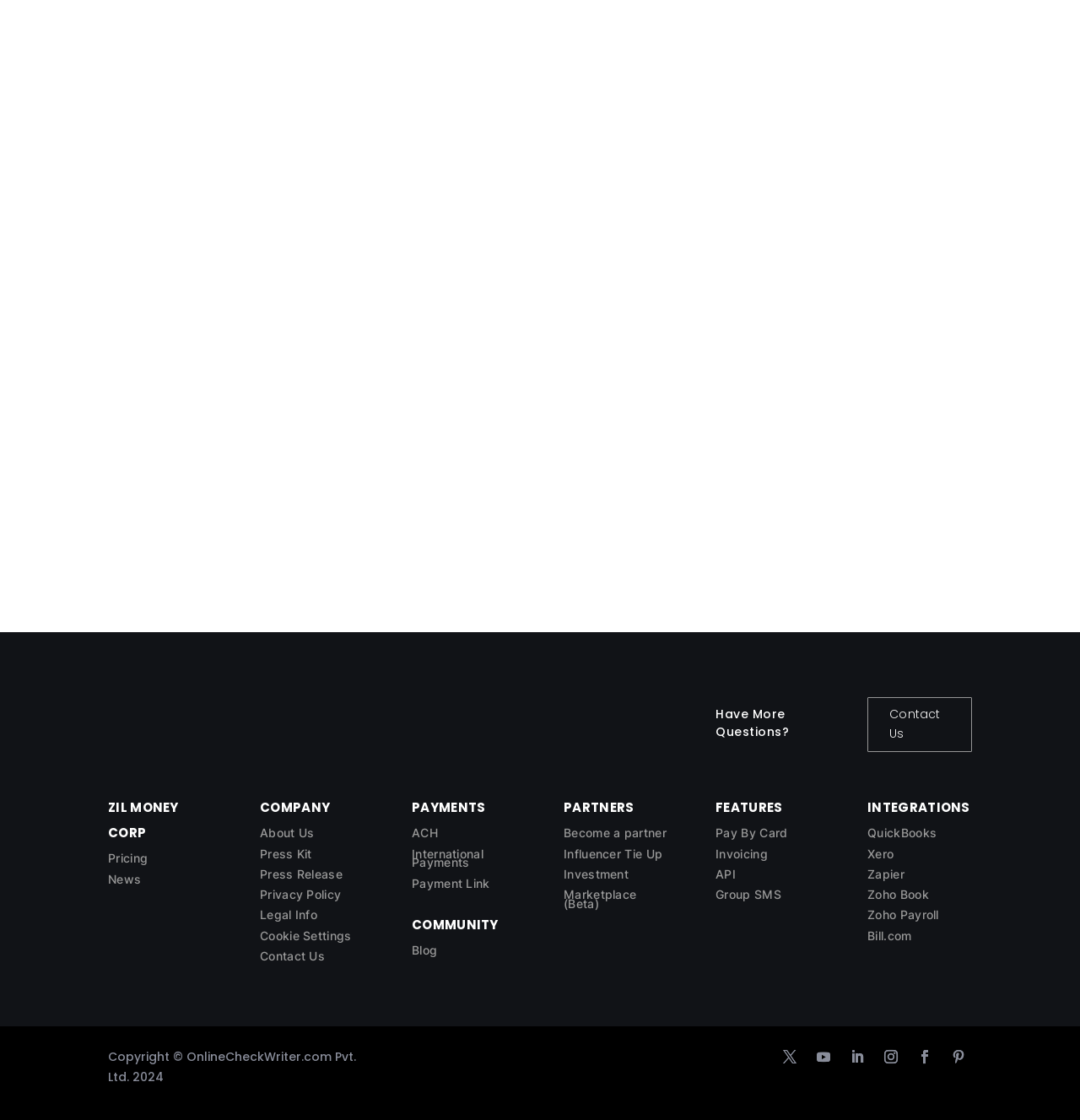Please reply to the following question with a single word or a short phrase:
What is the company name mentioned on the webpage?

ZIL MONEY CORP